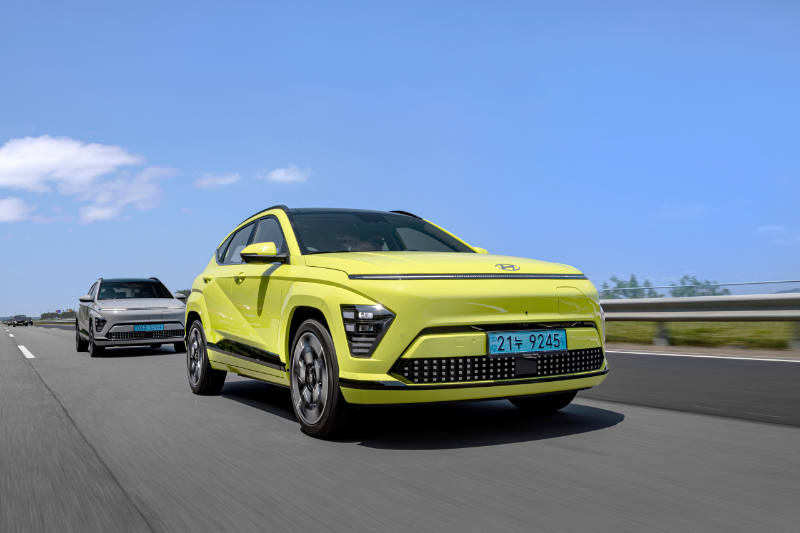Answer the question with a brief word or phrase:
What is the license plate number of the Kona Electric?

21± 9245